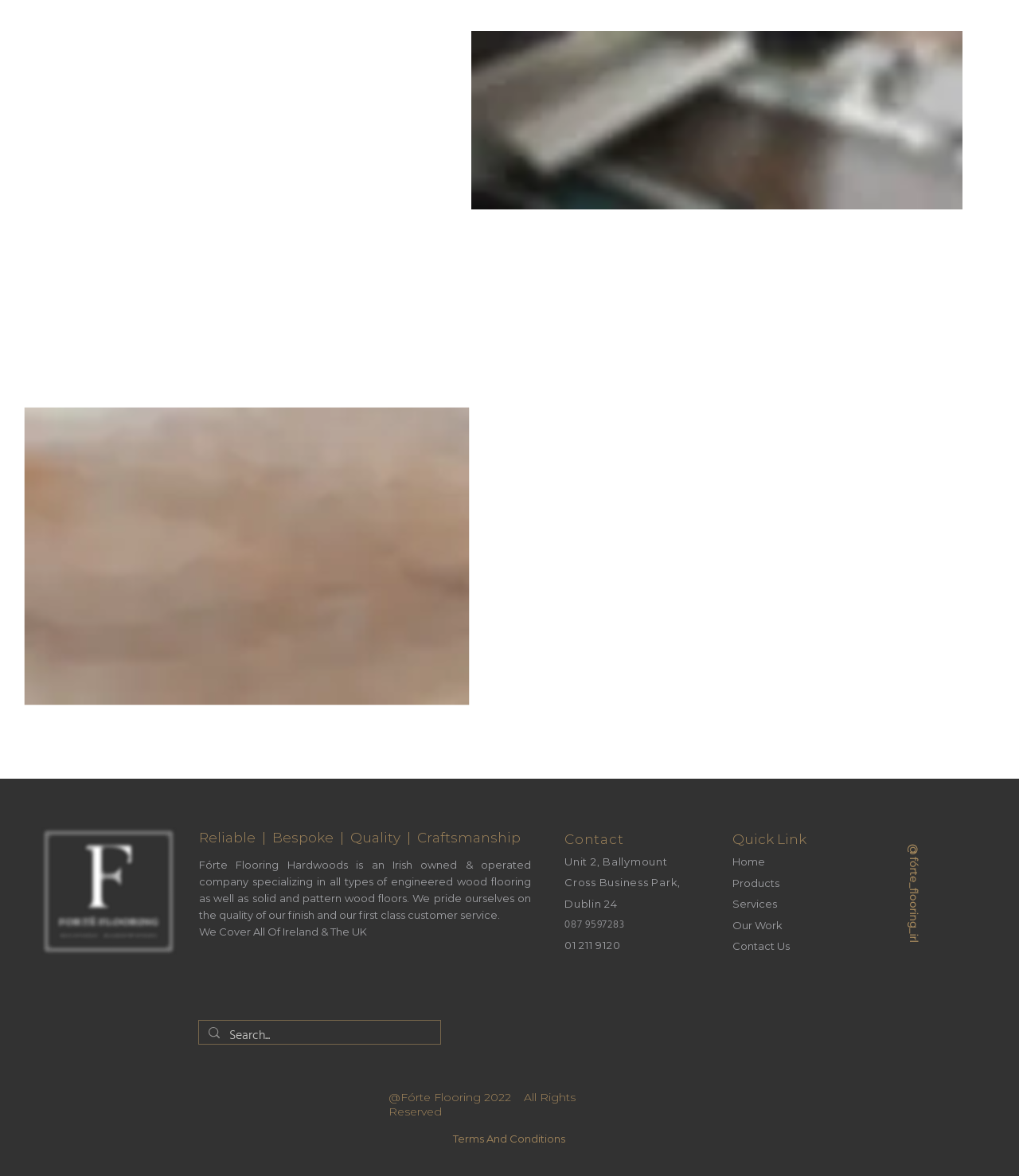Determine the bounding box coordinates for the UI element described. Format the coordinates as (top-left x, top-left y, bottom-right x, bottom-right y) and ensure all values are between 0 and 1. Element description: @ fórte_flooring_irl

[0.891, 0.718, 0.903, 0.802]